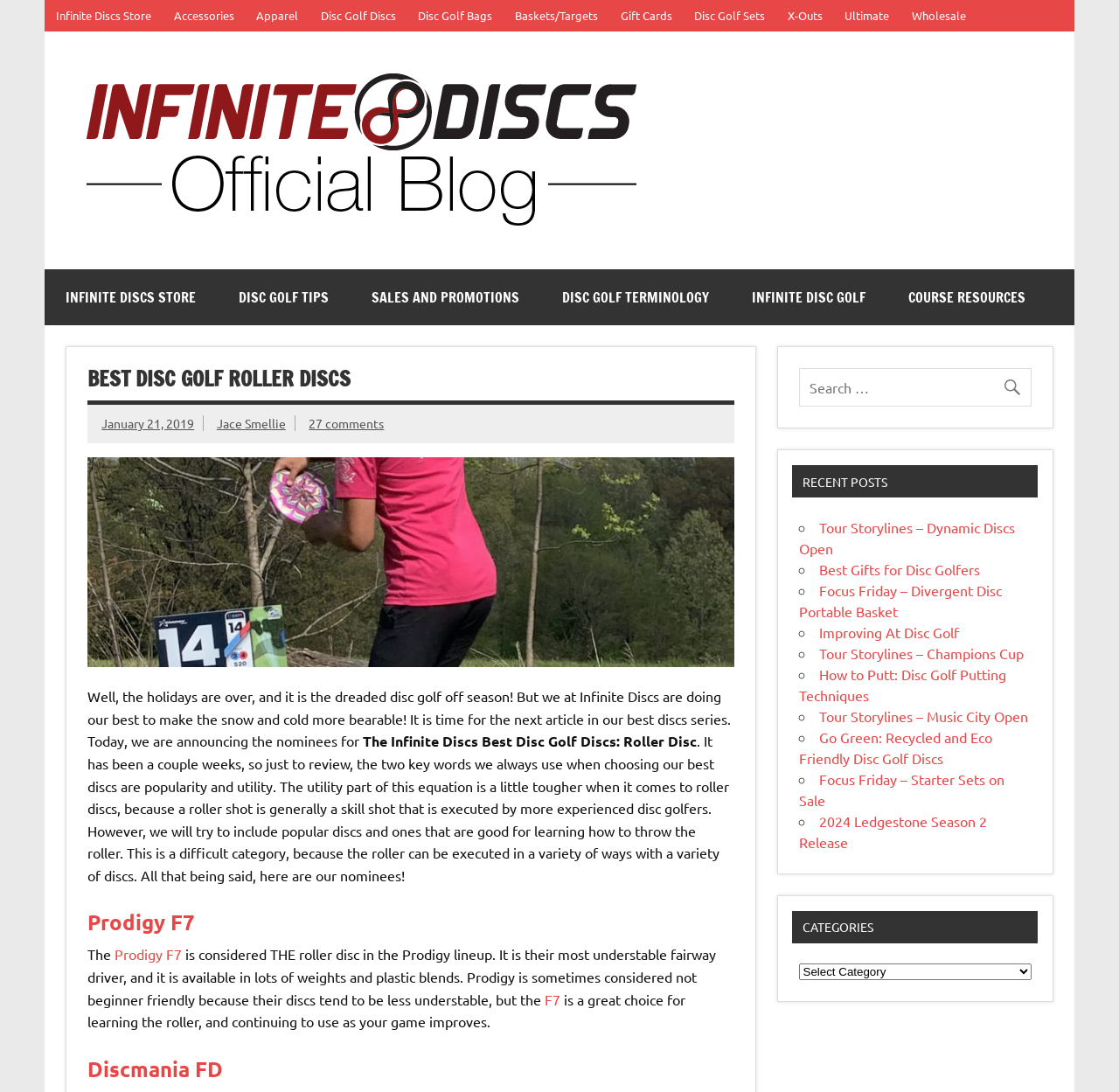Provide a brief response to the question using a single word or phrase: 
What is the image on the webpage depicting?

A person throwing a roller